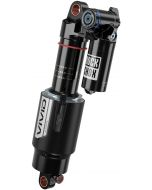Provide a comprehensive description of the image.

**Image Caption:** 

The image showcases the RockShox Vivid Ultimate RC2T 2023 Rear Shock, a high-performance bicycle shock designed for downhill and enduro riding. This rear shock combines advanced damping technology with a sleek black design, featuring a prominent air canister and adjustable settings for optimized suspension performance. Ideal for riders seeking enhanced control and comfort during aggressive descents, the Vivid Ultimate is built to withstand the demands of competitive cycling. In addition, the shock is showcased as part of a product listing priced at £749.00, reflecting its premium quality and features.